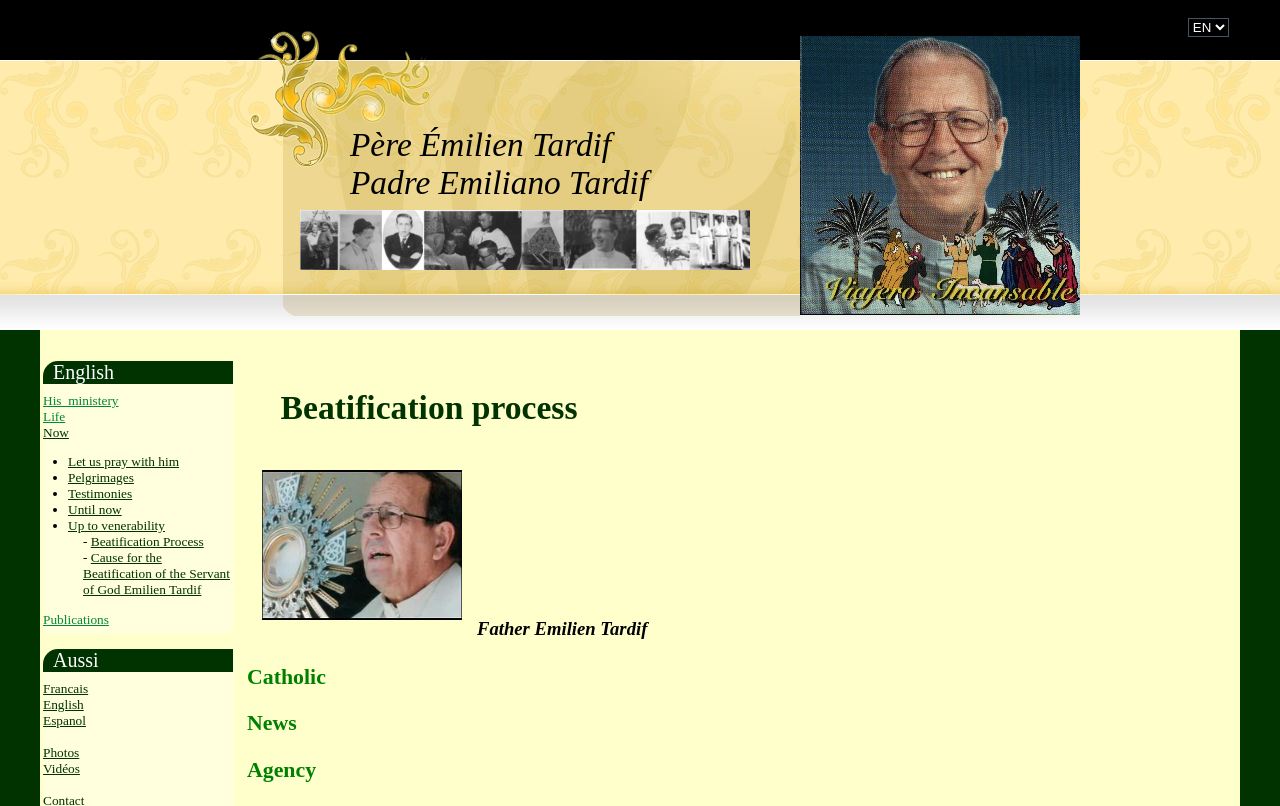Provide a brief response in the form of a single word or phrase:
What is the name of the person featured on this webpage?

Emilien Tardif